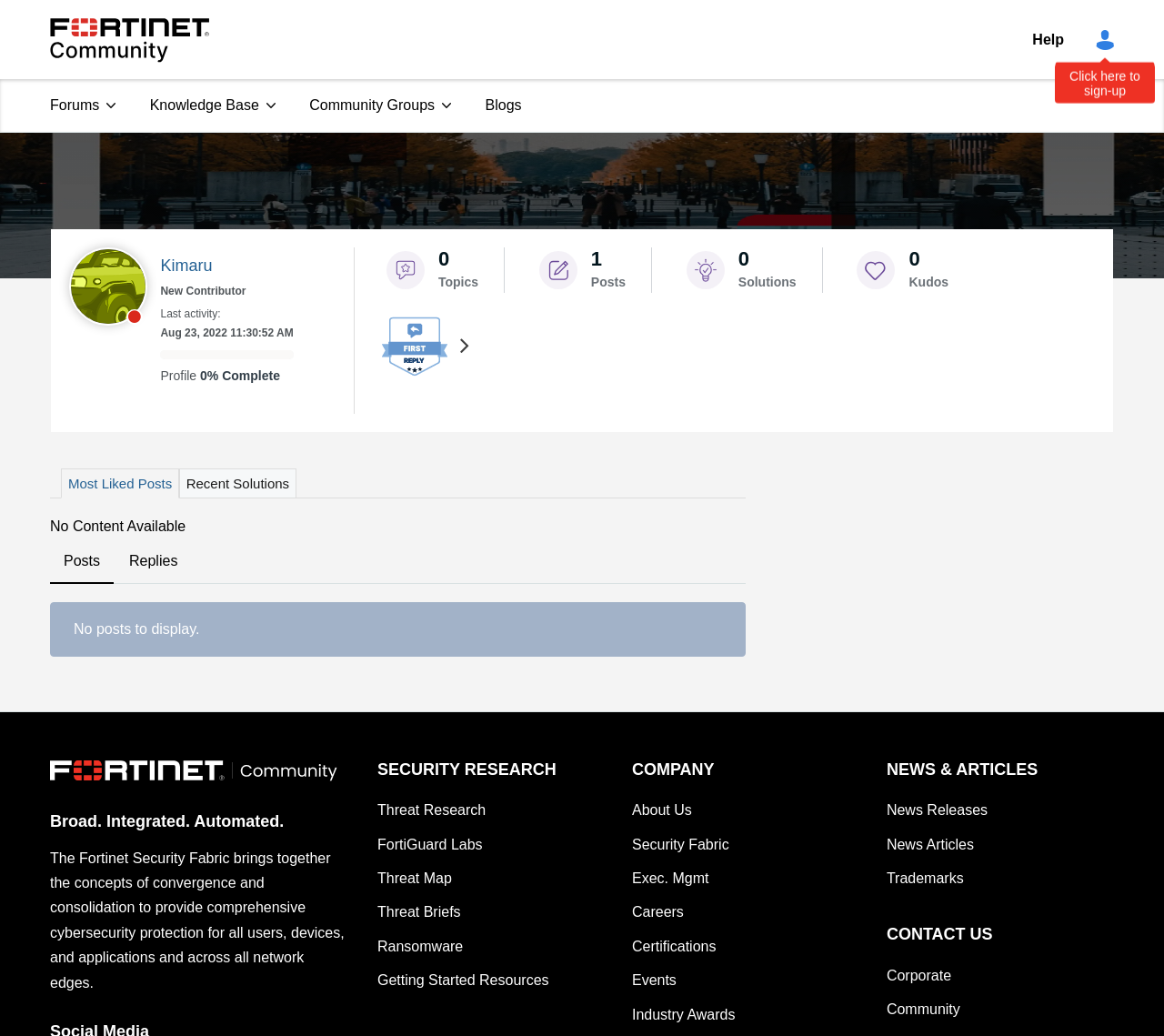Locate the bounding box coordinates of the clickable region to complete the following instruction: "Purchase the book from 'AMAZON'."

None